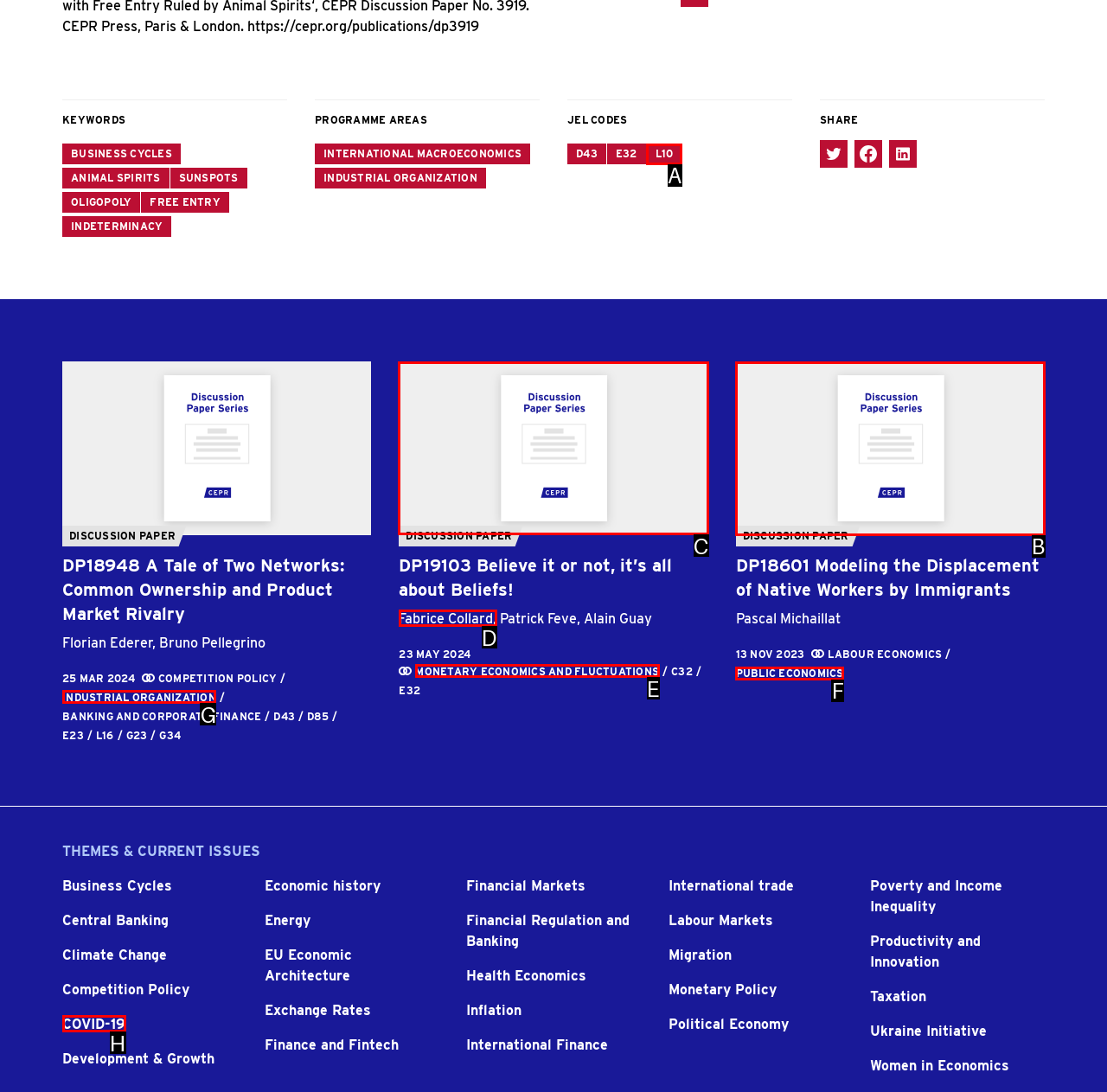To execute the task: Click on the 'DP19103 Believe it or not, it’s all about Beliefs!' link, which one of the highlighted HTML elements should be clicked? Answer with the option's letter from the choices provided.

C